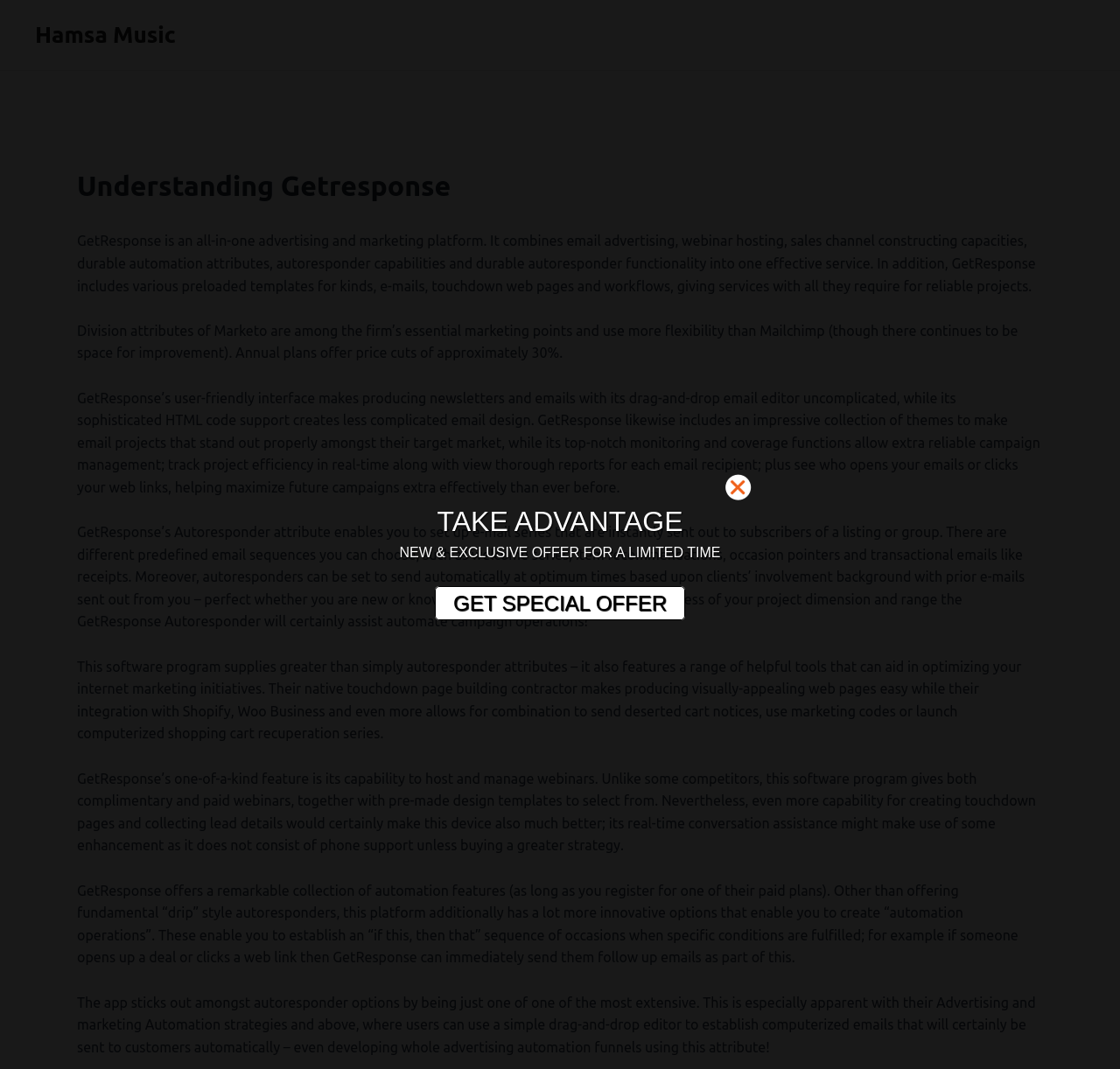Answer the following inquiry with a single word or phrase:
What is the main feature of GetResponse's Autoresponder?

set up email series